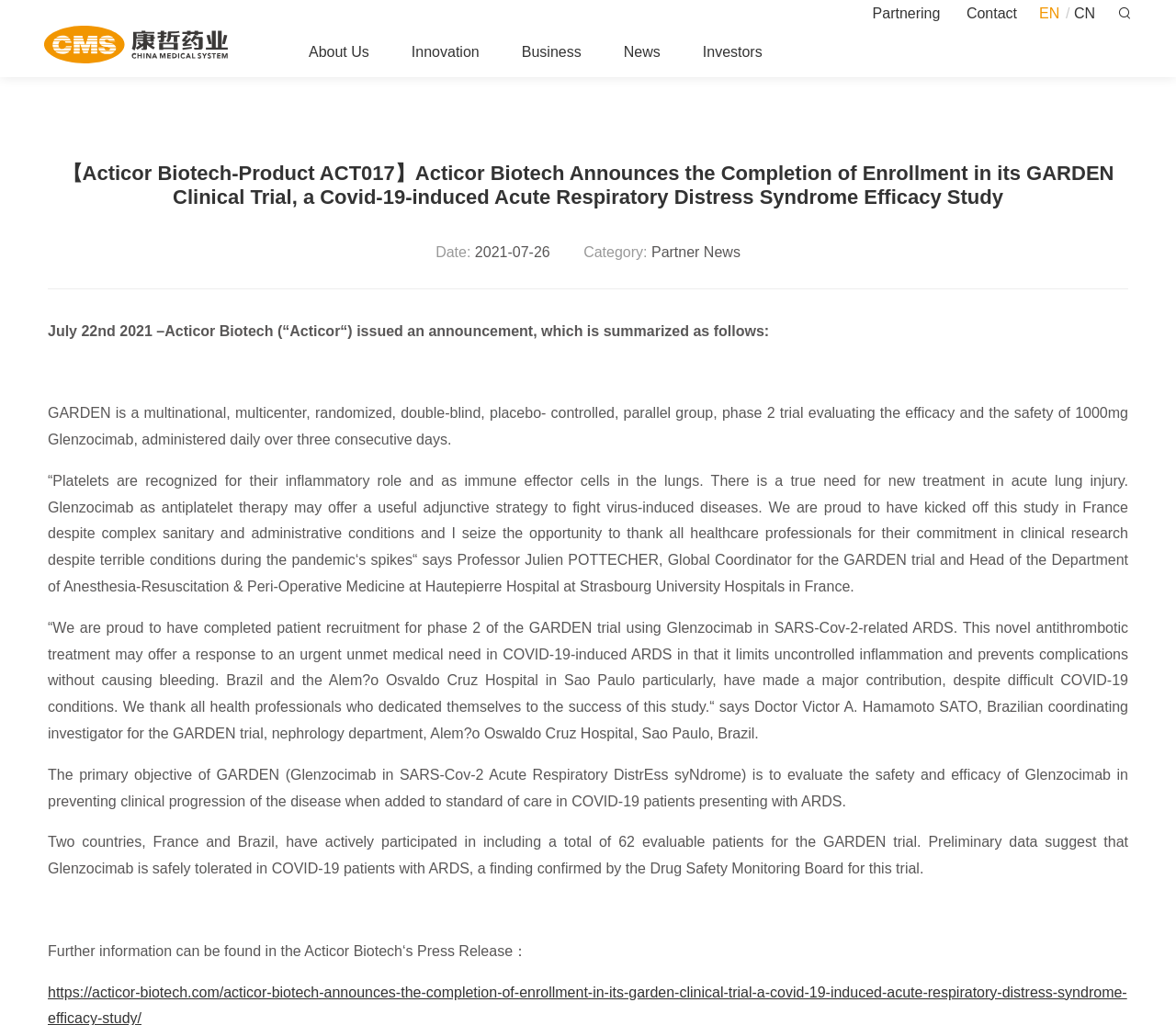What is the purpose of the GARDEN trial? Look at the image and give a one-word or short phrase answer.

To evaluate the safety and efficacy of Glenzocimab